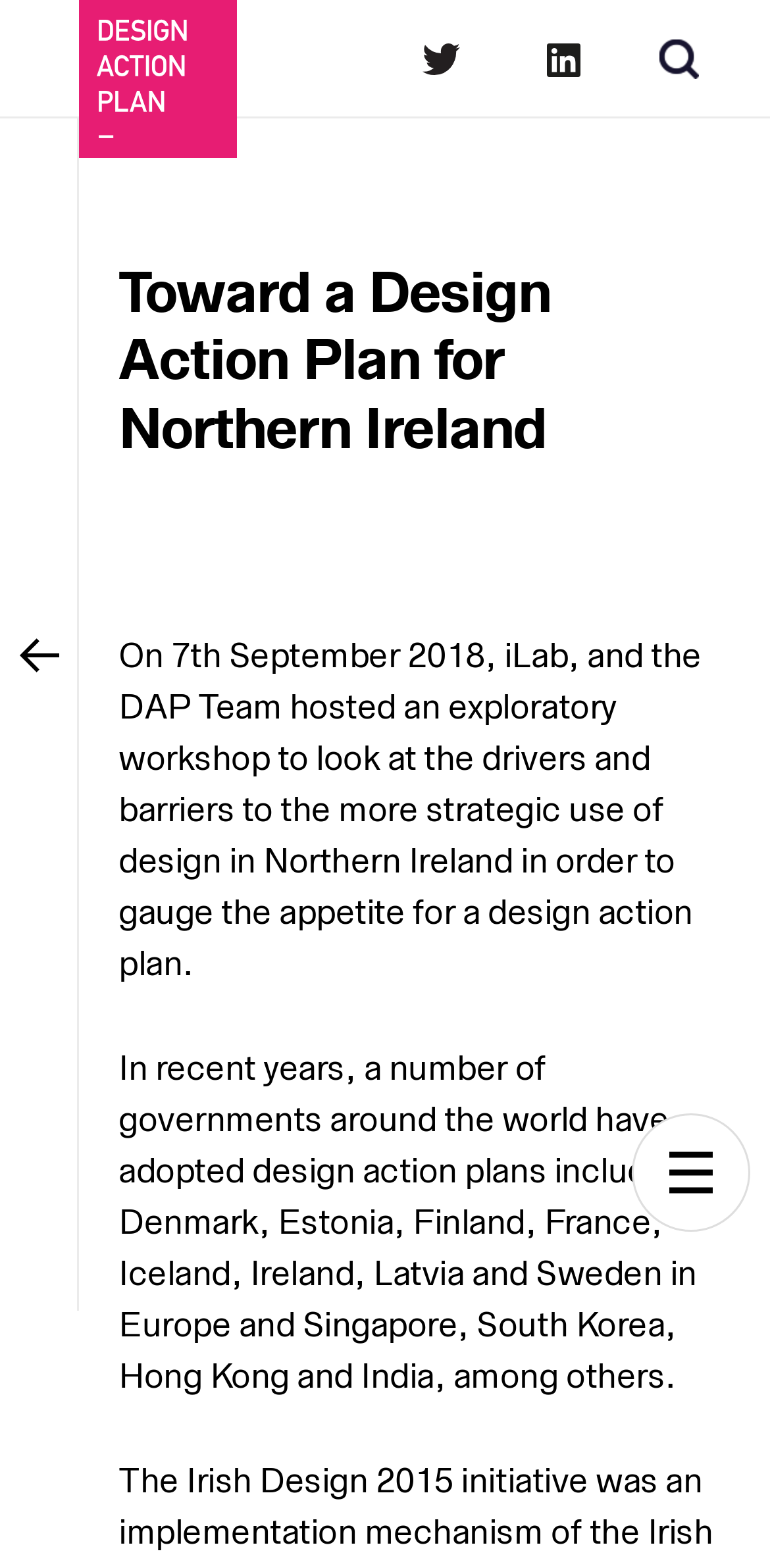Give a short answer using one word or phrase for the question:
How many links are on the webpage?

5